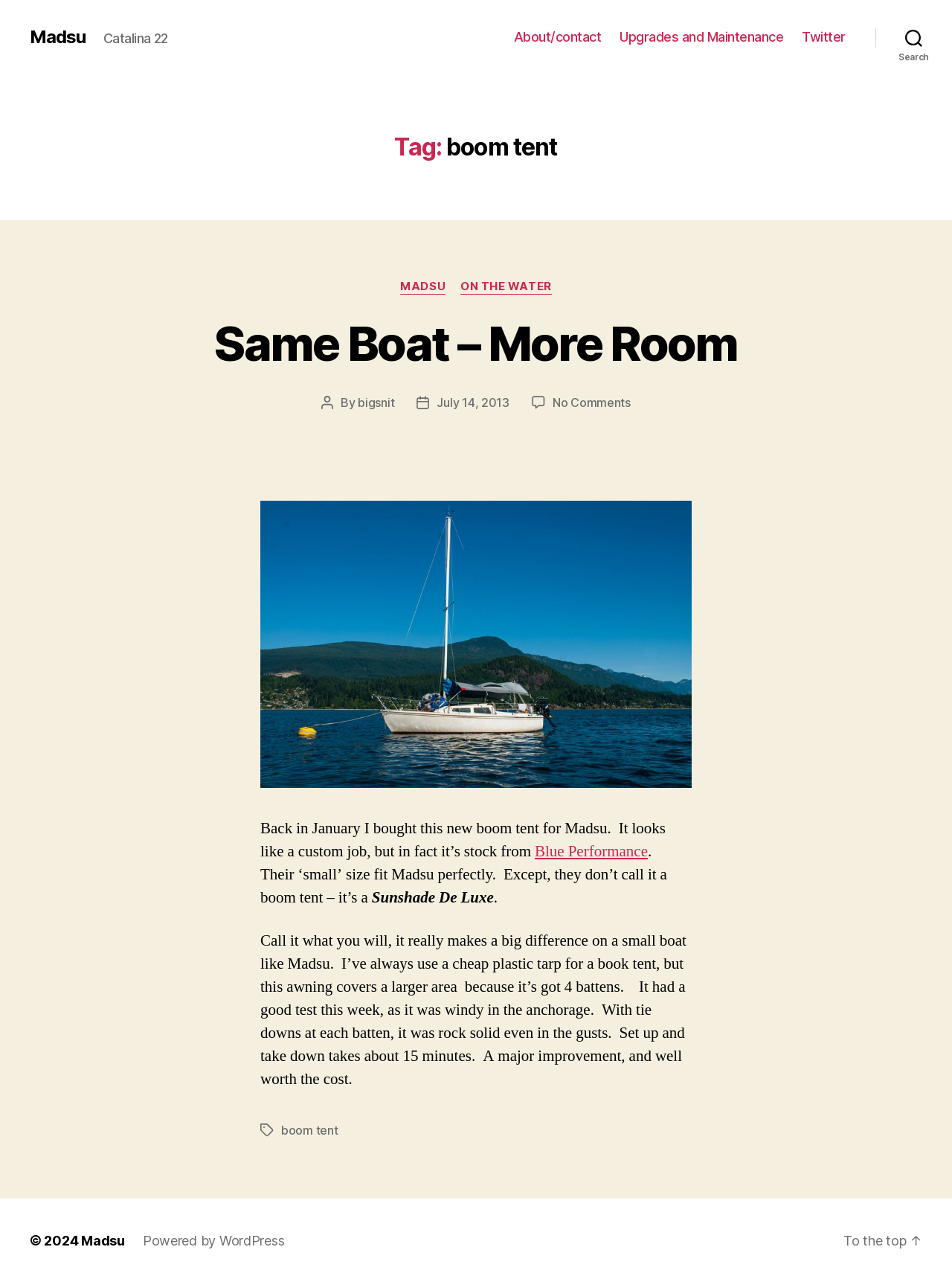Using the description "Boats For Sale", predict the bounding box of the relevant HTML element.

None